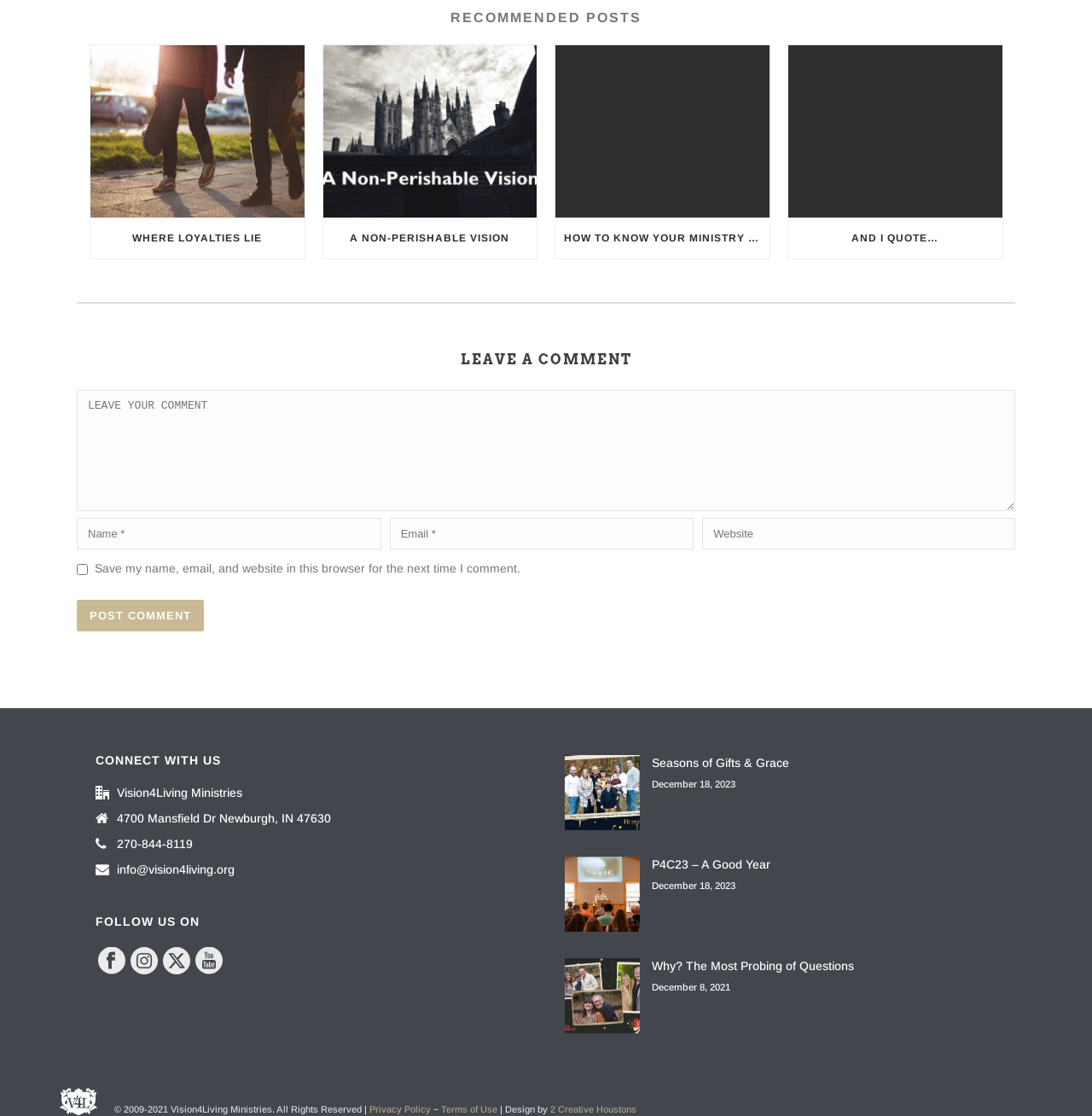Please identify the bounding box coordinates of the region to click in order to complete the given instruction: "Leave a comment". The coordinates should be four float numbers between 0 and 1, i.e., [left, top, right, bottom].

[0.07, 0.349, 0.93, 0.458]